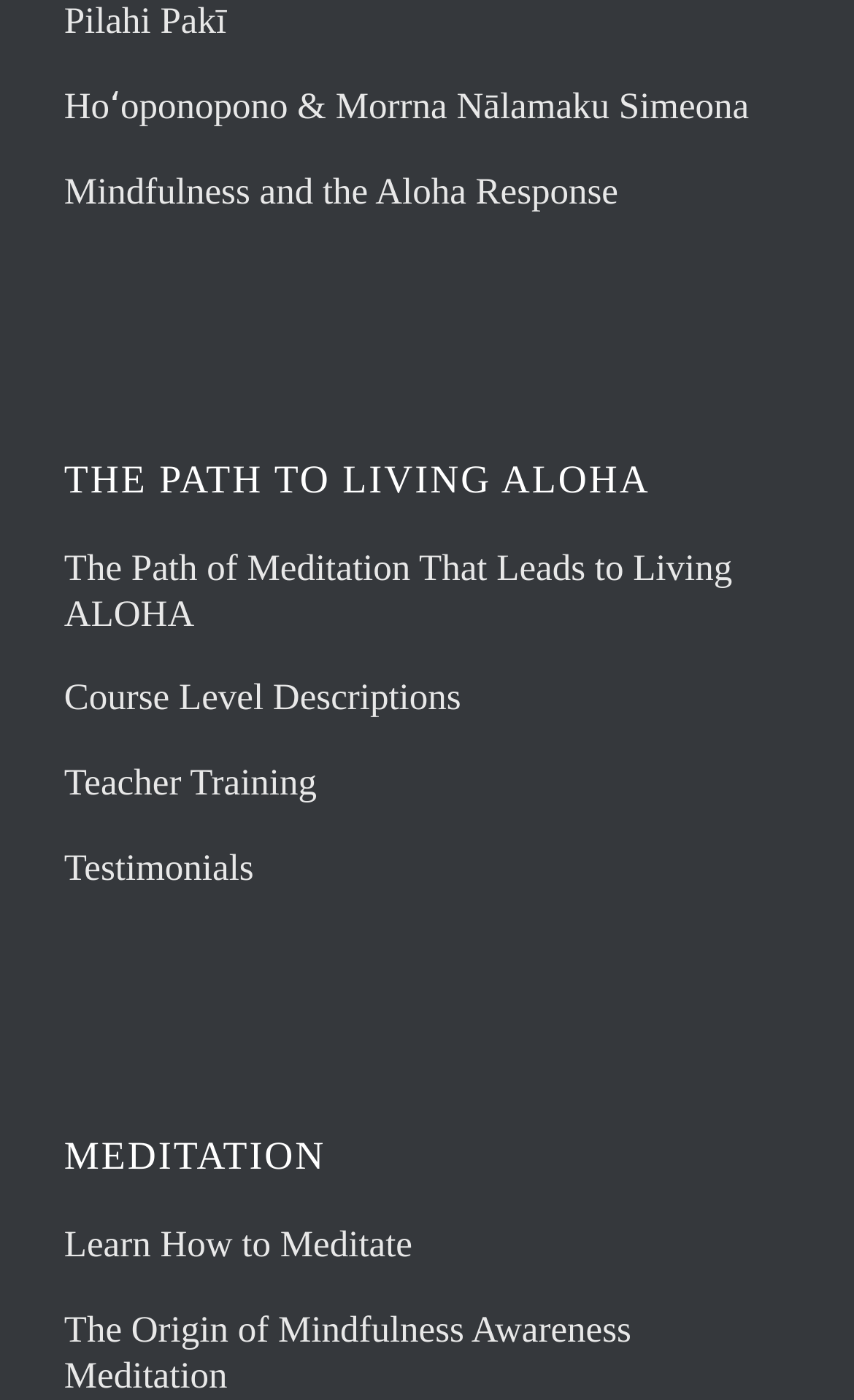Please specify the bounding box coordinates of the clickable region necessary for completing the following instruction: "click on Pilahi Pakī". The coordinates must consist of four float numbers between 0 and 1, i.e., [left, top, right, bottom].

[0.075, 0.0, 0.265, 0.03]